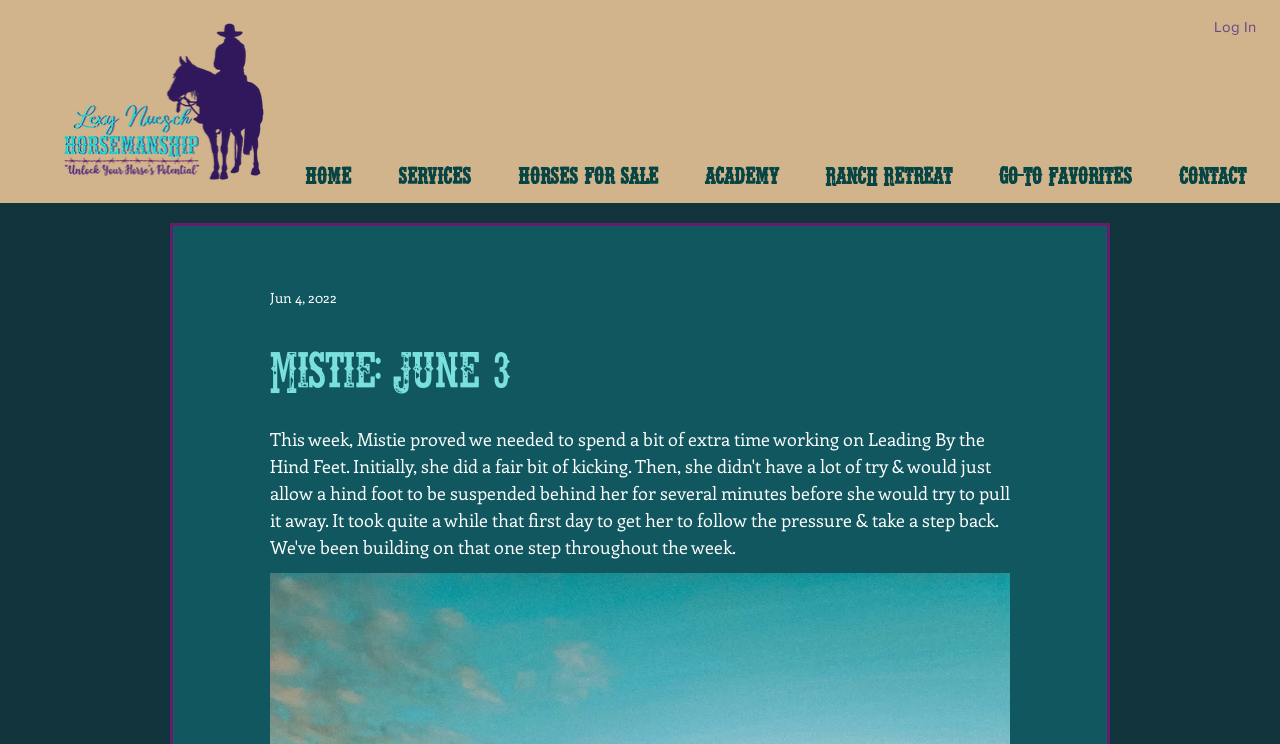Using the provided element description: "Horses for Sale", identify the bounding box coordinates. The coordinates should be four floats between 0 and 1 in the order [left, top, right, bottom].

[0.387, 0.204, 0.533, 0.264]